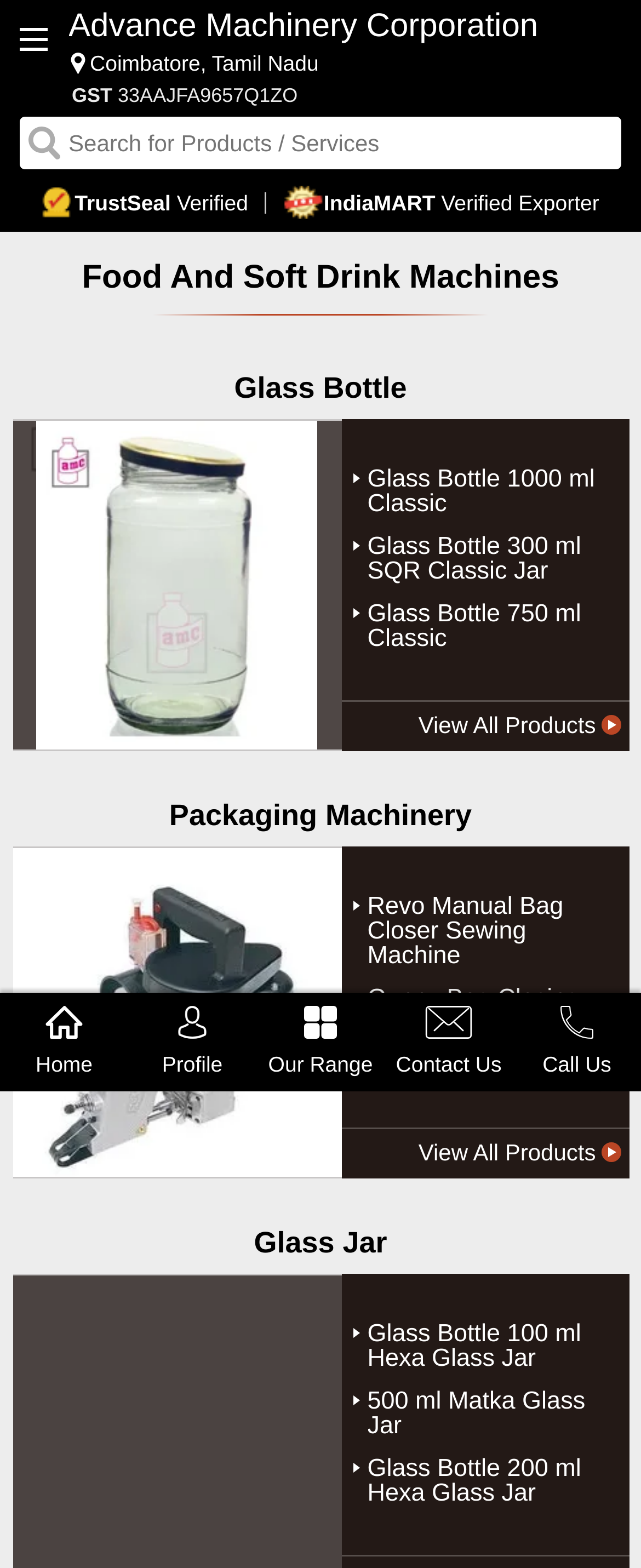What is the GST number?
Analyze the screenshot and provide a detailed answer to the question.

The GST number can be found on the webpage, in the StaticText '33AAJFA9657Q1ZO' with a bounding box of [0.175, 0.053, 0.464, 0.068].